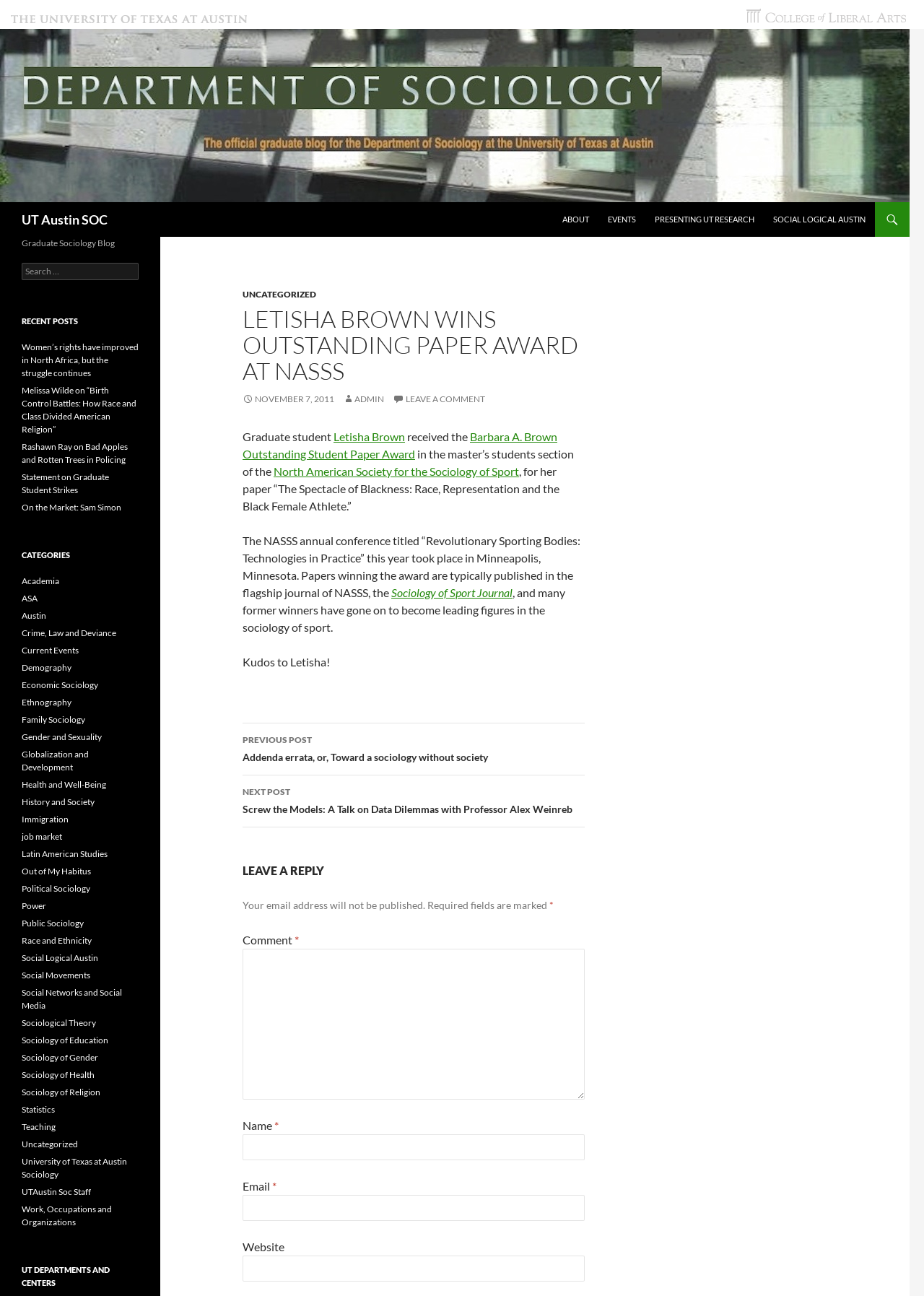Offer an in-depth caption of the entire webpage.

This webpage is about the University of Texas at Austin's Sociology department, specifically the Graduate Sociology Blog. At the top, there is a header section with links to "ABOUT", "EVENTS", "PRESENTING UT RESEARCH", and "SOCIAL LOGICAL AUSTIN". Below this, there is a search bar and a section titled "Graduate Sociology Blog" with a list of recent posts.

The main content of the page is an article about Letisha Brown, a graduate student who won the Outstanding Paper Award at NASSS (North American Society for the Sociology of Sport). The article is divided into sections, with headings and paragraphs of text. There are also links to related topics, such as the Sociology of Sport Journal, and a section for leaving a comment or reply.

On the right-hand side of the page, there is a complementary section with a list of categories, including "Academia", "ASA", "Austin", and many others. There are also links to recent posts, including "Women’s rights have improved in North Africa, but the struggle continues" and "Melissa Wilde on “Birth Control Battles: How Race and Class Divided American Religion”".

At the bottom of the page, there is a section for post navigation, with links to previous and next posts. There is also a section for leaving a reply, with fields for name, email, and website, as well as a text box for the comment.